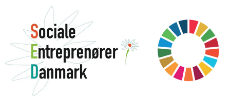What does the stylized flower graphic represent?
Refer to the screenshot and respond with a concise word or phrase.

Growth and sustainability